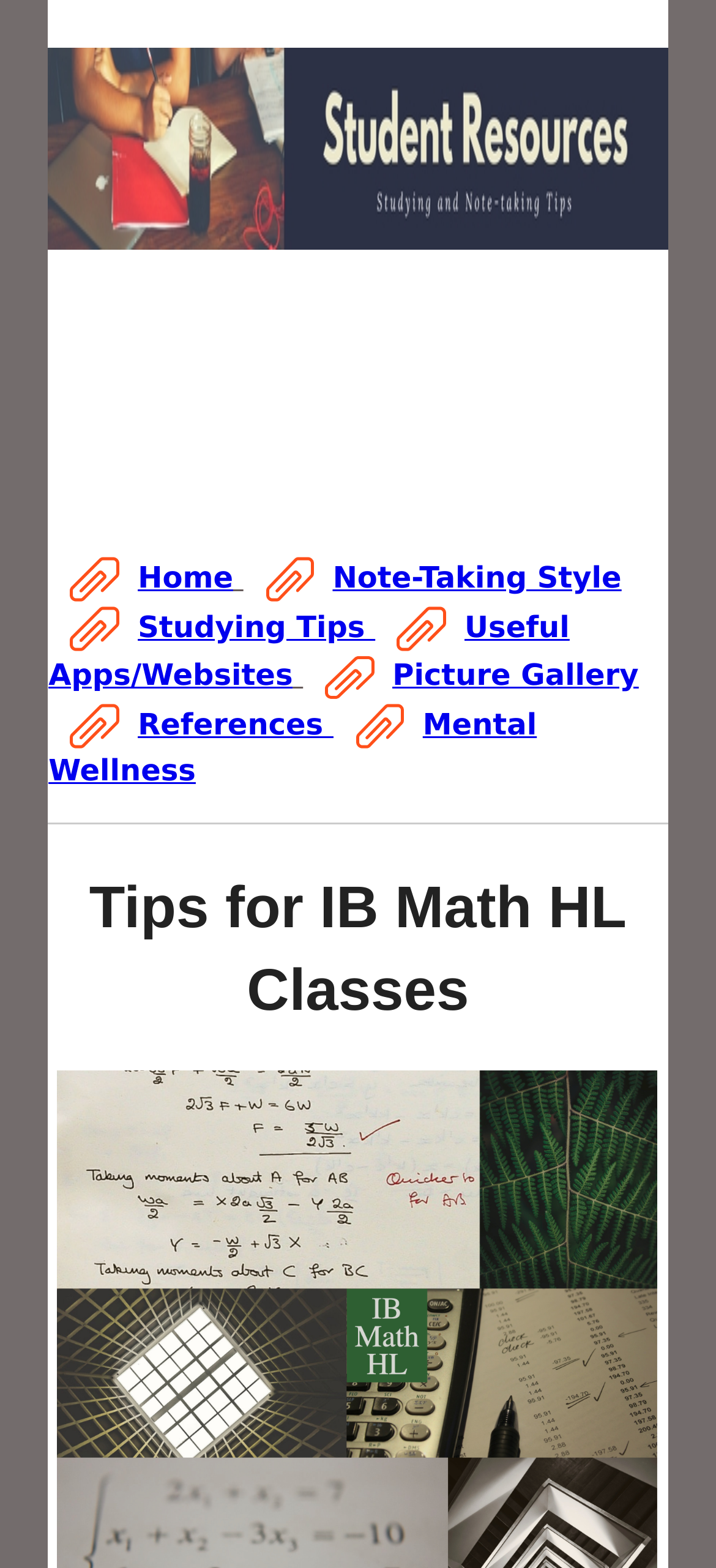Reply to the question below using a single word or brief phrase:
What is the first link on the webpage?

Home